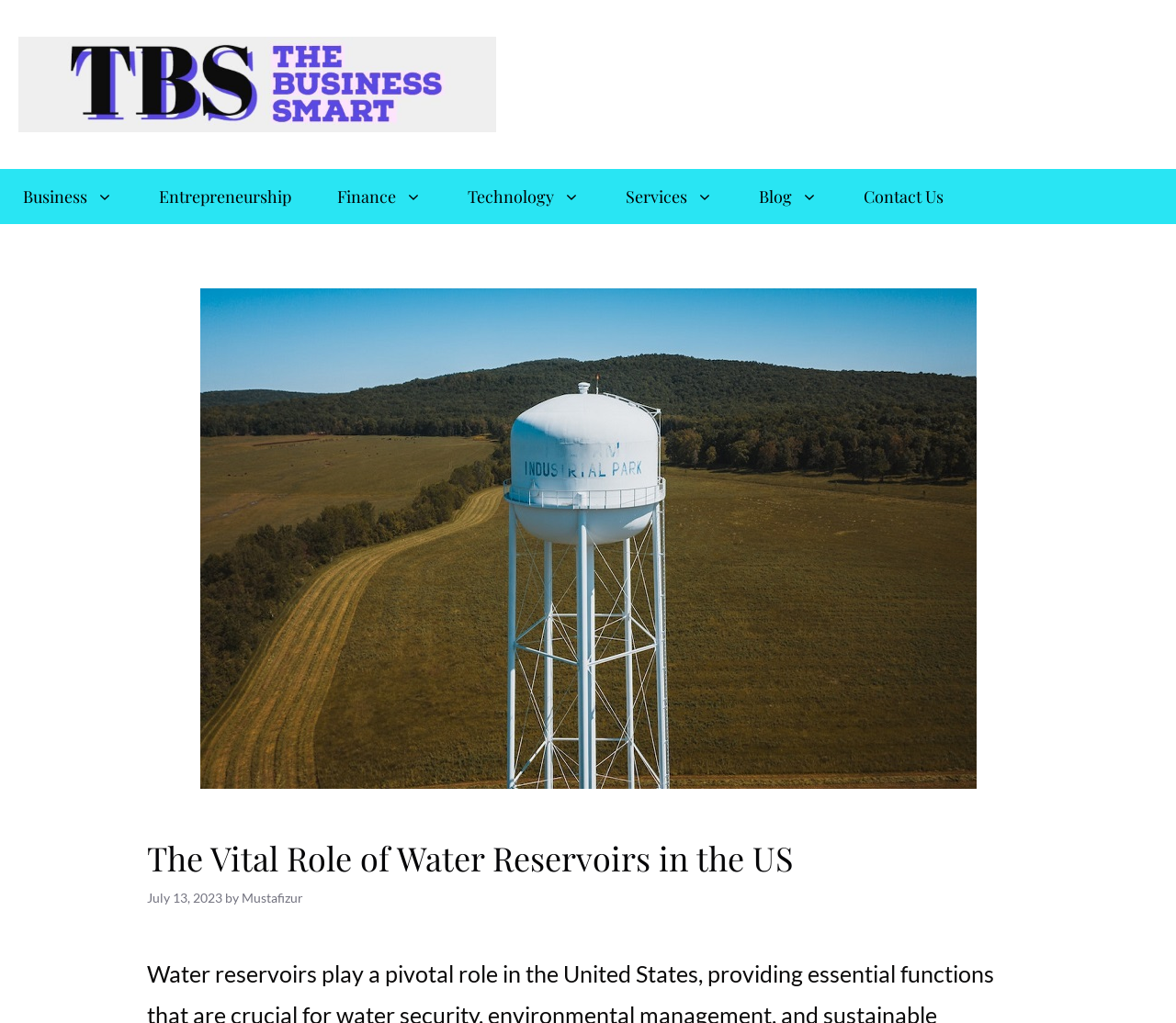Based on the element description Services, identify the bounding box of the UI element in the given webpage screenshot. The coordinates should be in the format (top-left x, top-left y, bottom-right x, bottom-right y) and must be between 0 and 1.

[0.512, 0.165, 0.626, 0.219]